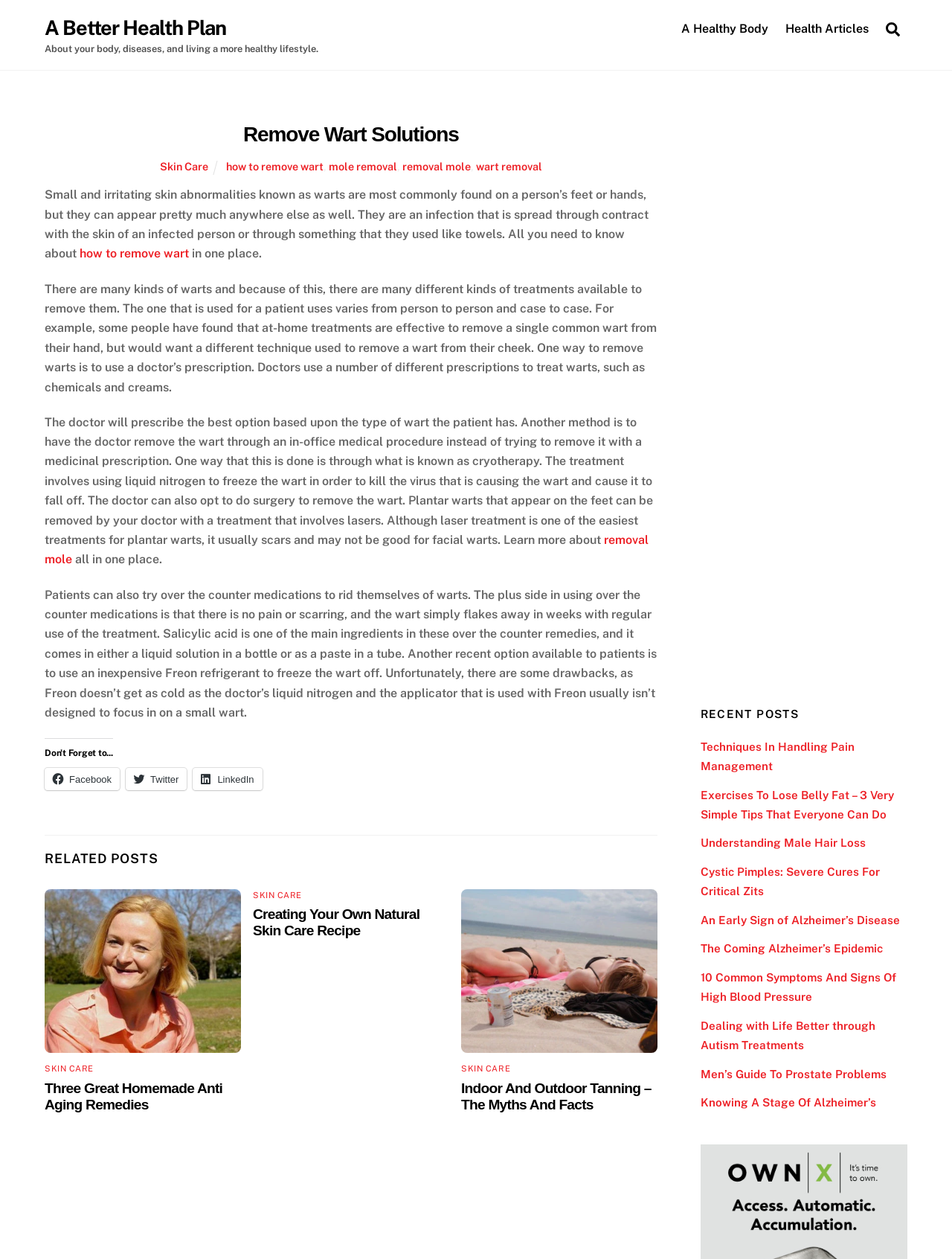What is the purpose of the 'Back To Top' button?
Look at the screenshot and give a one-word or phrase answer.

To scroll back to top